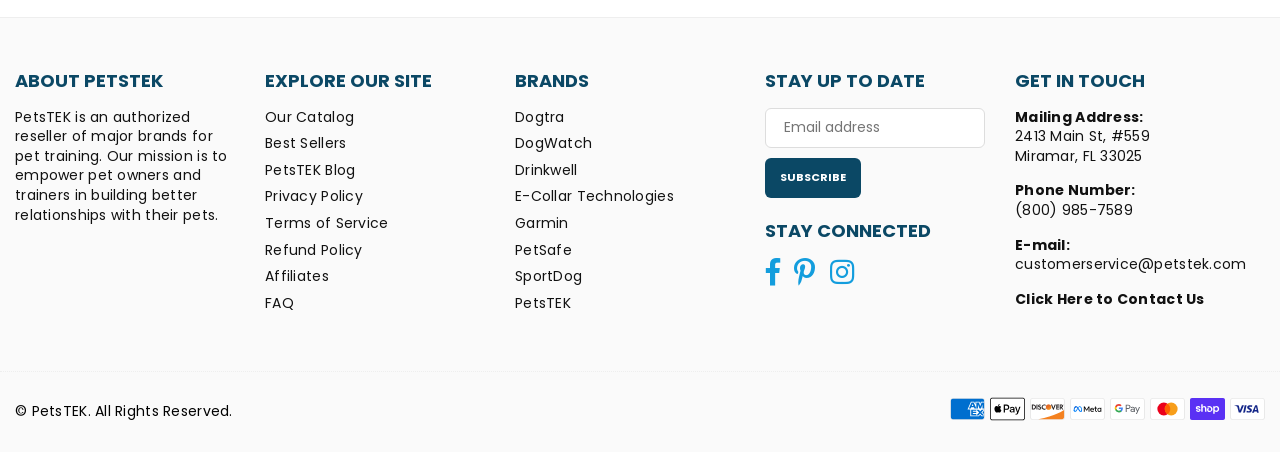What is the mission of PetsTEK?
Provide a comprehensive and detailed answer to the question.

According to the StaticText element with OCR text 'PetsTEK is an authorized reseller of major brands for pet training. Our mission is to empower pet owners and trainers in building better relationships with their pets.', the mission of PetsTEK is to empower pet owners and trainers.